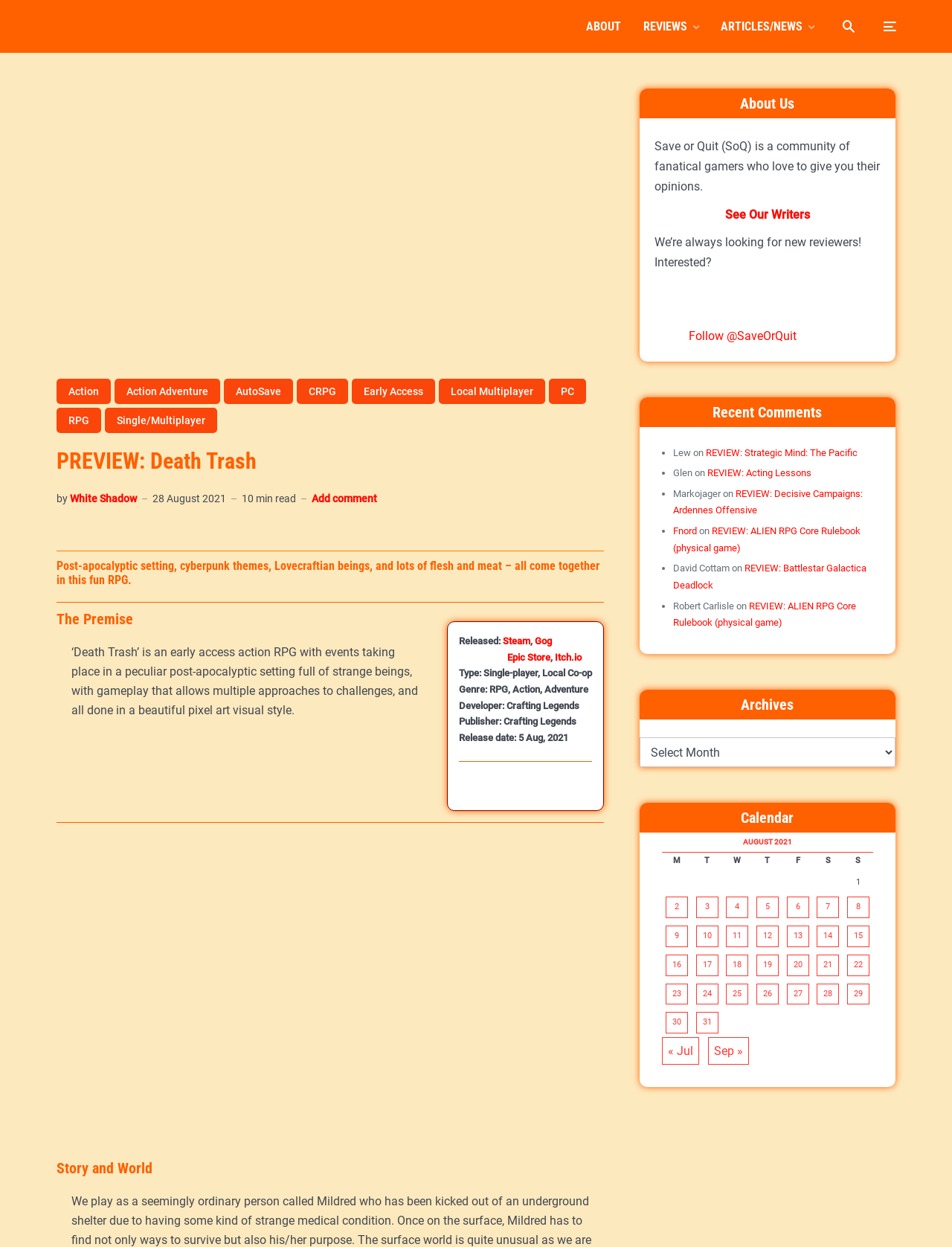Determine the bounding box coordinates of the area to click in order to meet this instruction: "Click on the 'ABOUT' link".

[0.616, 0.006, 0.652, 0.036]